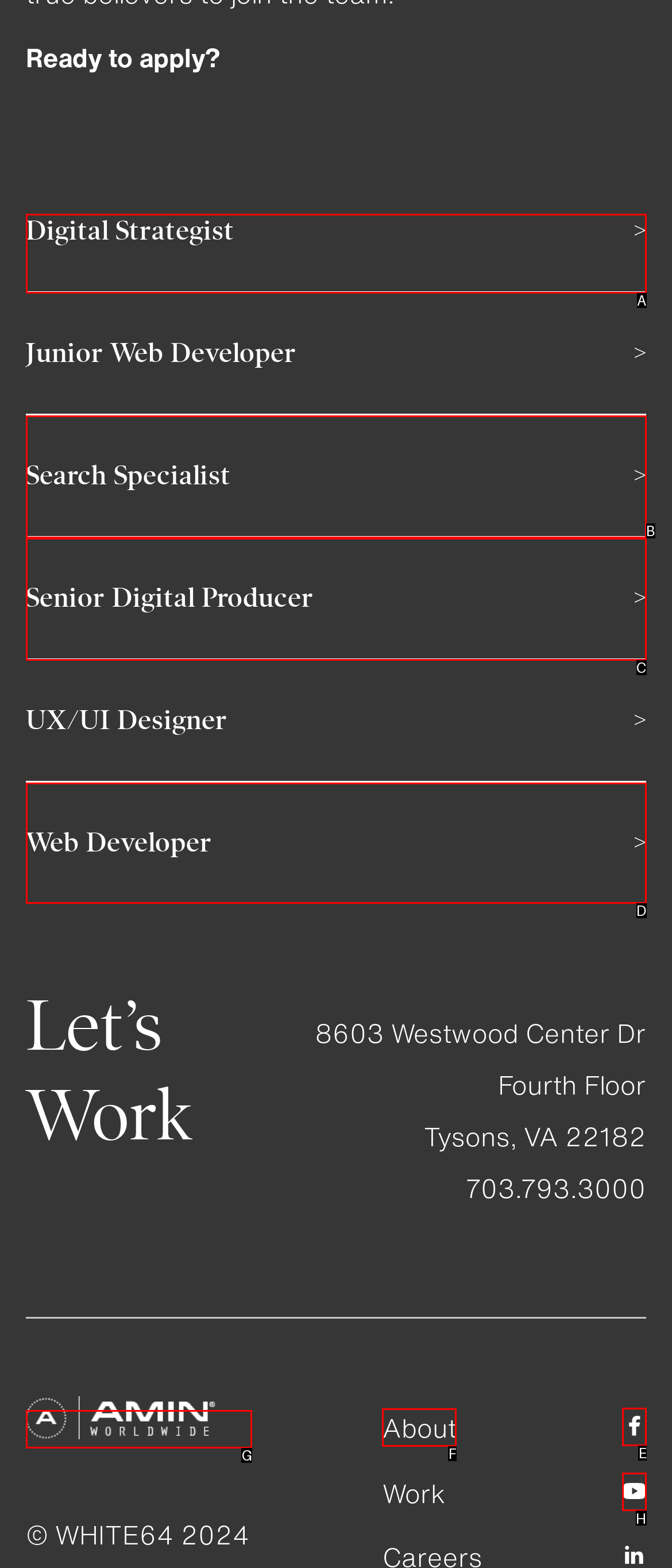For the instruction: Click on Facebook, which HTML element should be clicked?
Respond with the letter of the appropriate option from the choices given.

E